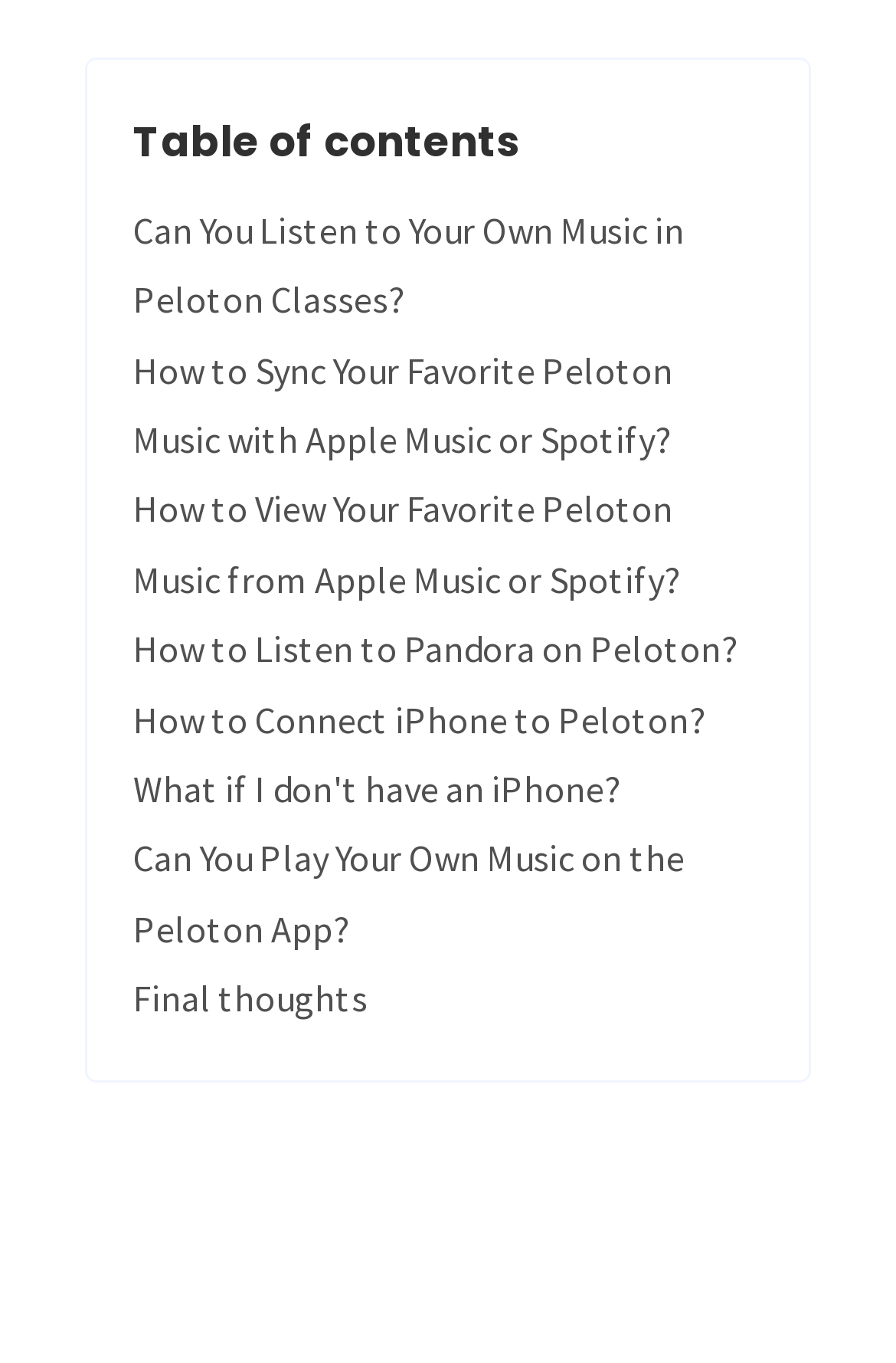Reply to the question below using a single word or brief phrase:
What is the first link in the table of contents?

Can You Listen to Your Own Music in Peloton Classes?